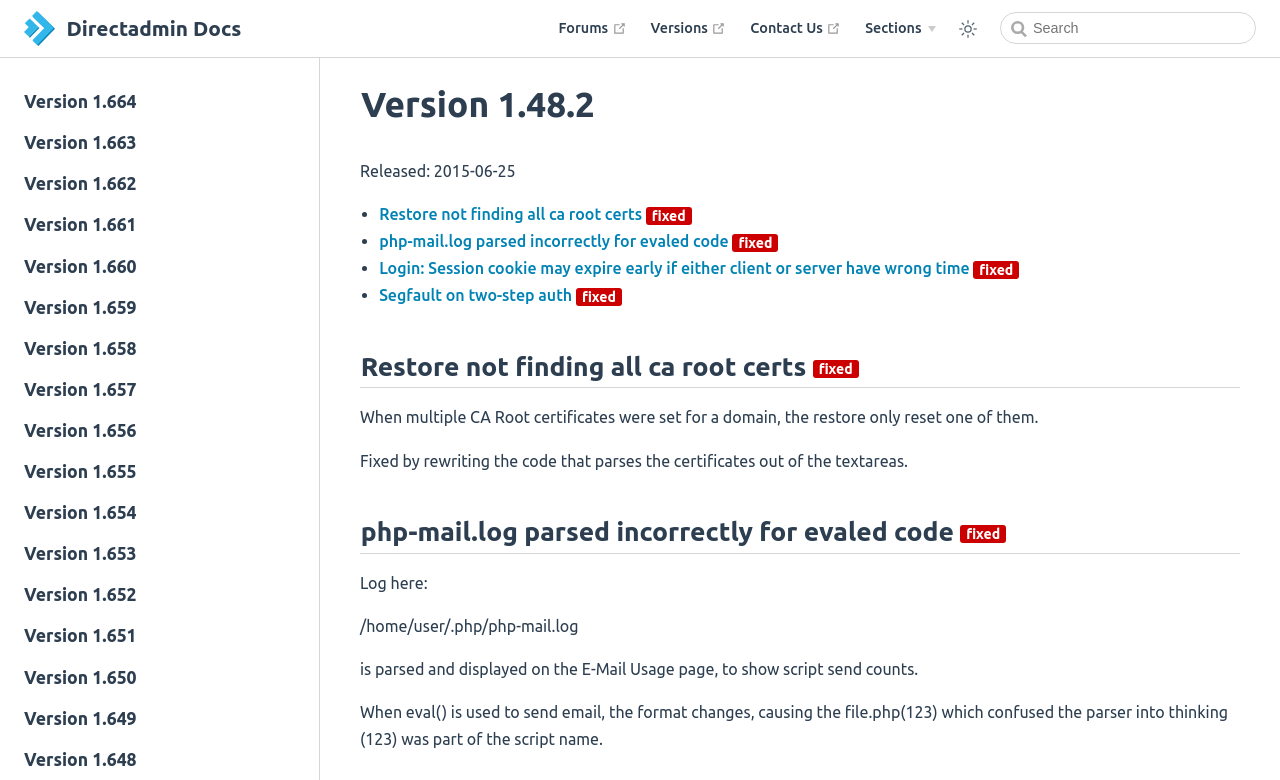Locate the bounding box coordinates of the clickable part needed for the task: "View Occupation Day Celebration".

None